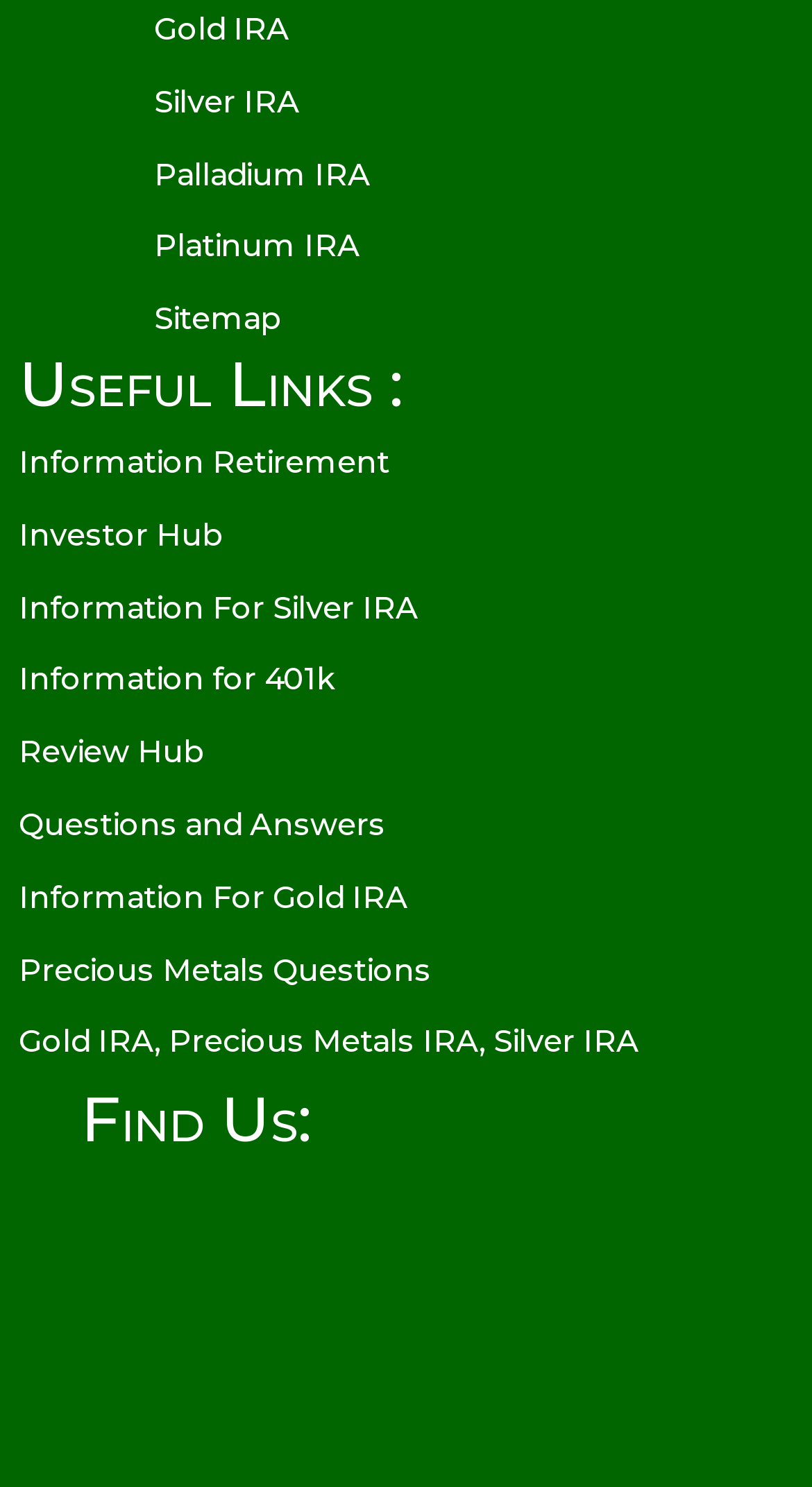Please find the bounding box coordinates of the element that you should click to achieve the following instruction: "Click on Gold IRA". The coordinates should be presented as four float numbers between 0 and 1: [left, top, right, bottom].

[0.177, 0.003, 0.356, 0.052]